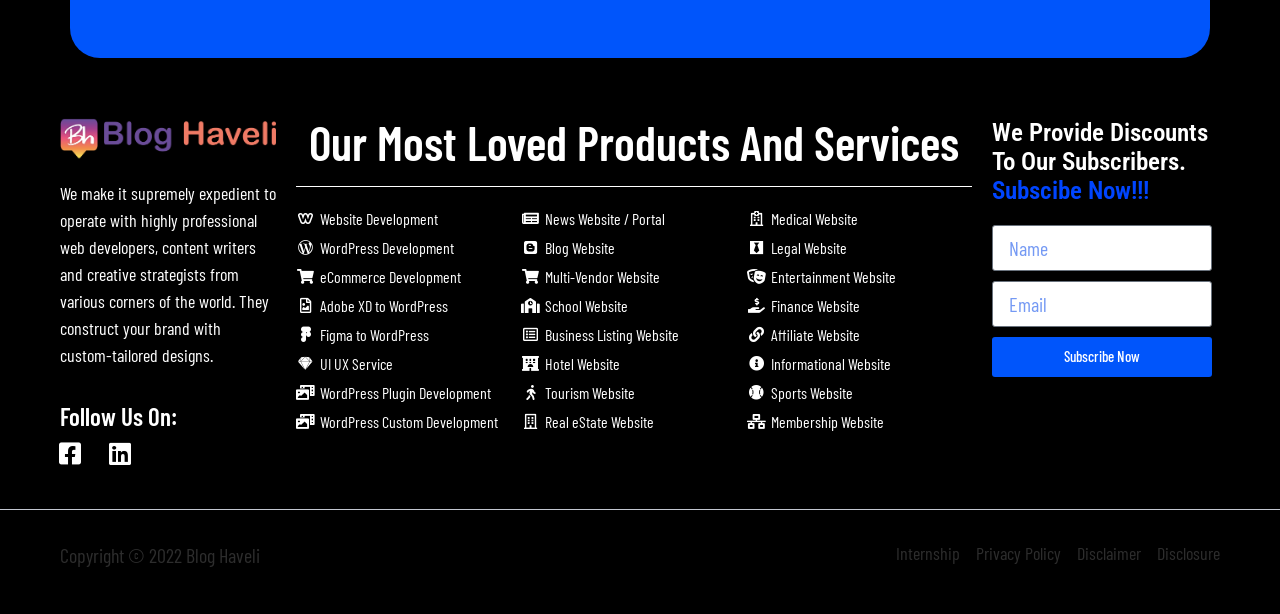Please identify the bounding box coordinates of the element's region that needs to be clicked to fulfill the following instruction: "Follow us on Facebook". The bounding box coordinates should consist of four float numbers between 0 and 1, i.e., [left, top, right, bottom].

[0.035, 0.698, 0.074, 0.78]